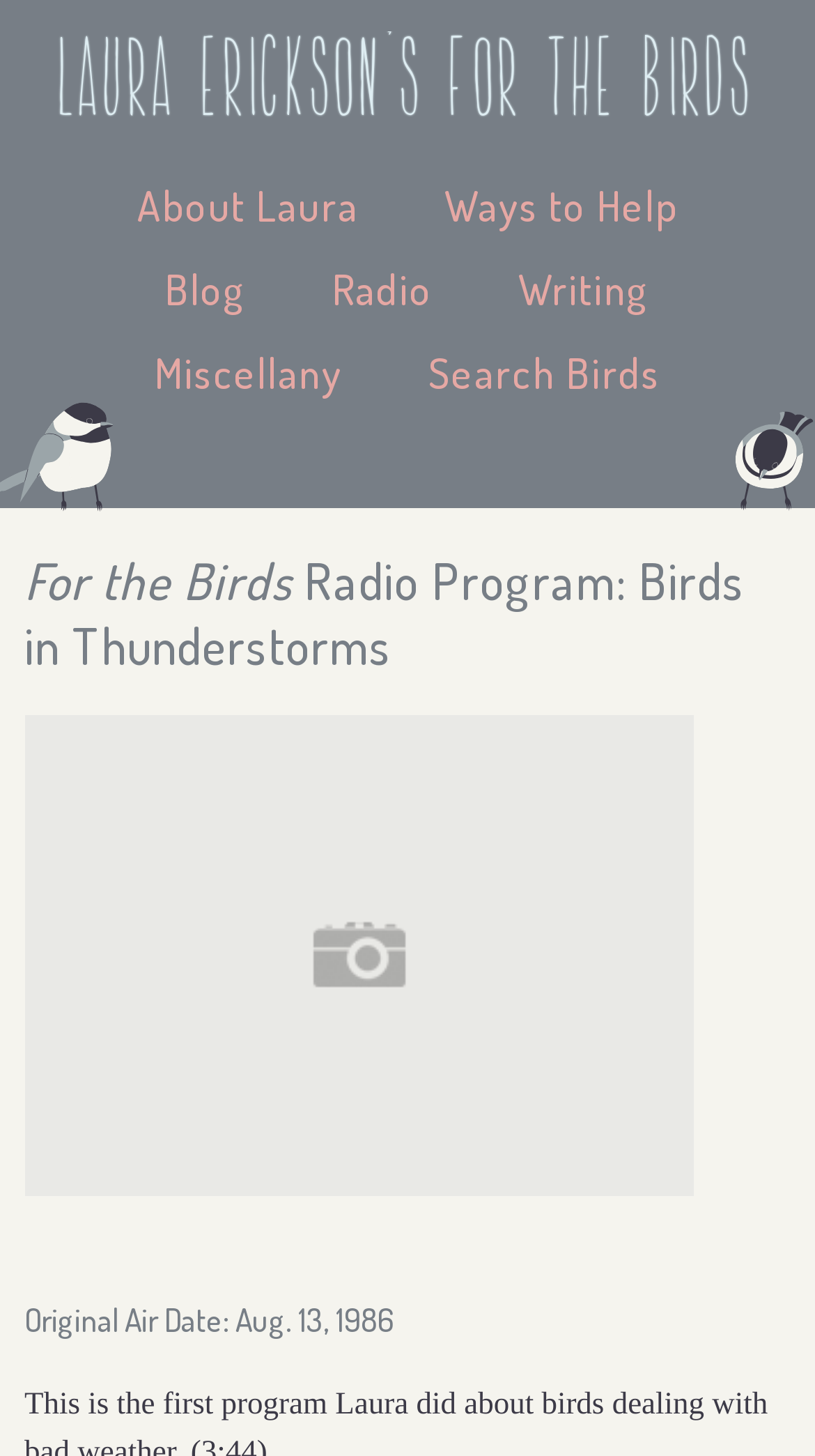Kindly provide the bounding box coordinates of the section you need to click on to fulfill the given instruction: "explore the blog".

[0.156, 0.17, 0.349, 0.227]